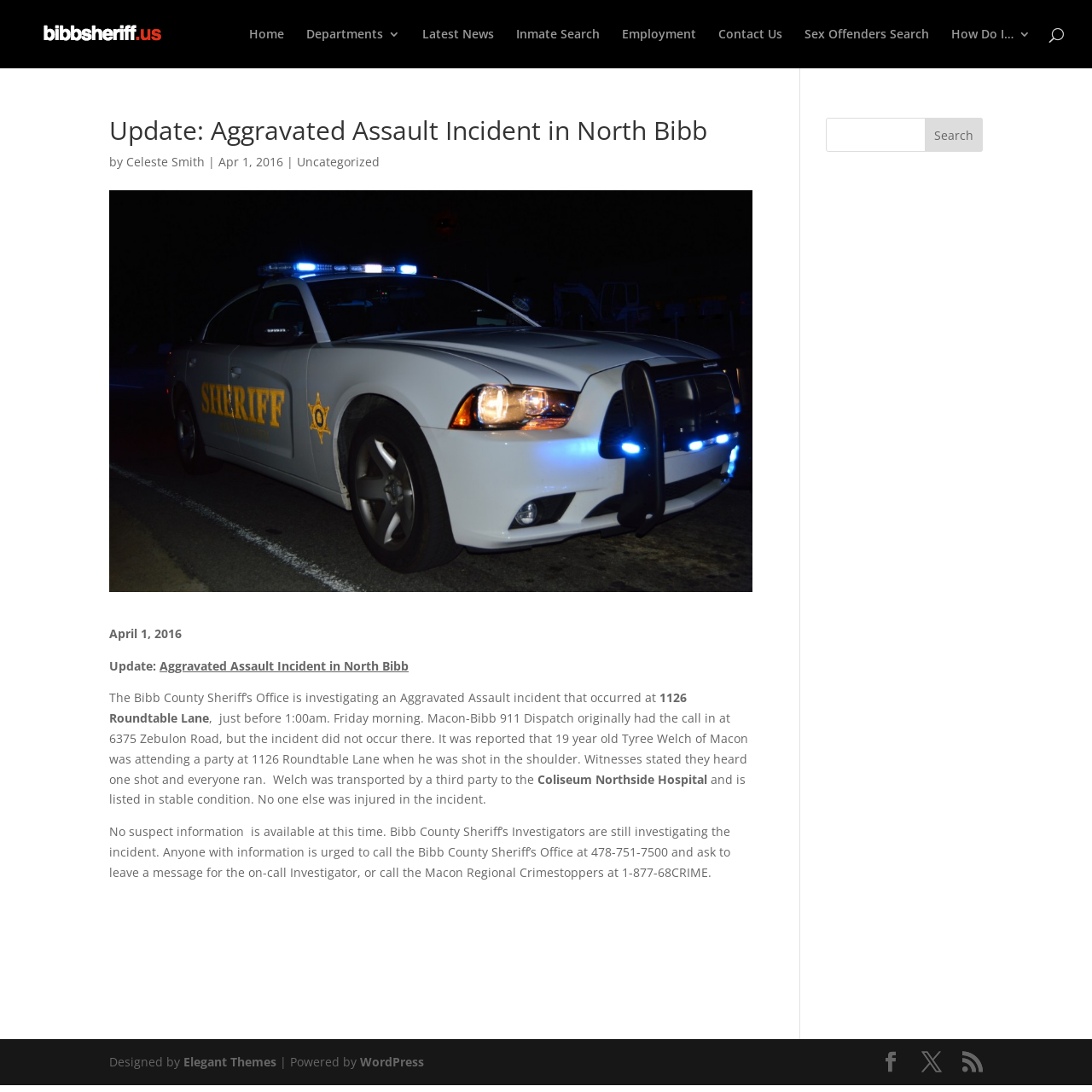Offer a detailed account of what is visible on the webpage.

The webpage appears to be a news article from the Bibb County Sheriff's Office. At the top, there is a logo and a link to the website's homepage, "bibbsheriff.us". Below this, there is a navigation menu with links to various sections of the website, including "Home", "Latest News", "Inmate Search", "Employment", "Contact Us", "Sex Offenders Search", and "How Do I…".

The main content of the page is an article titled "Update: Aggravated Assault Incident in North Bibb". The article is divided into sections, with a heading, a byline, and a date. The byline reads "Celeste Smith" and the date is "Apr 1, 2016". Below this, there is a brief summary of the article, followed by the main content.

The article describes an aggravated assault incident that occurred at 1126 Roundtable Lane, where a 19-year-old man was shot in the shoulder. The incident is being investigated by the Bibb County Sheriff's Office, and no suspect information is available at this time. The article also provides contact information for anyone with information about the incident.

To the right of the article, there is a search box with a button labeled "Search". At the very bottom of the page, there is a footer section with links to social media platforms and a copyright notice. The footer also includes a statement indicating that the website was designed by Elegant Themes and powered by WordPress.